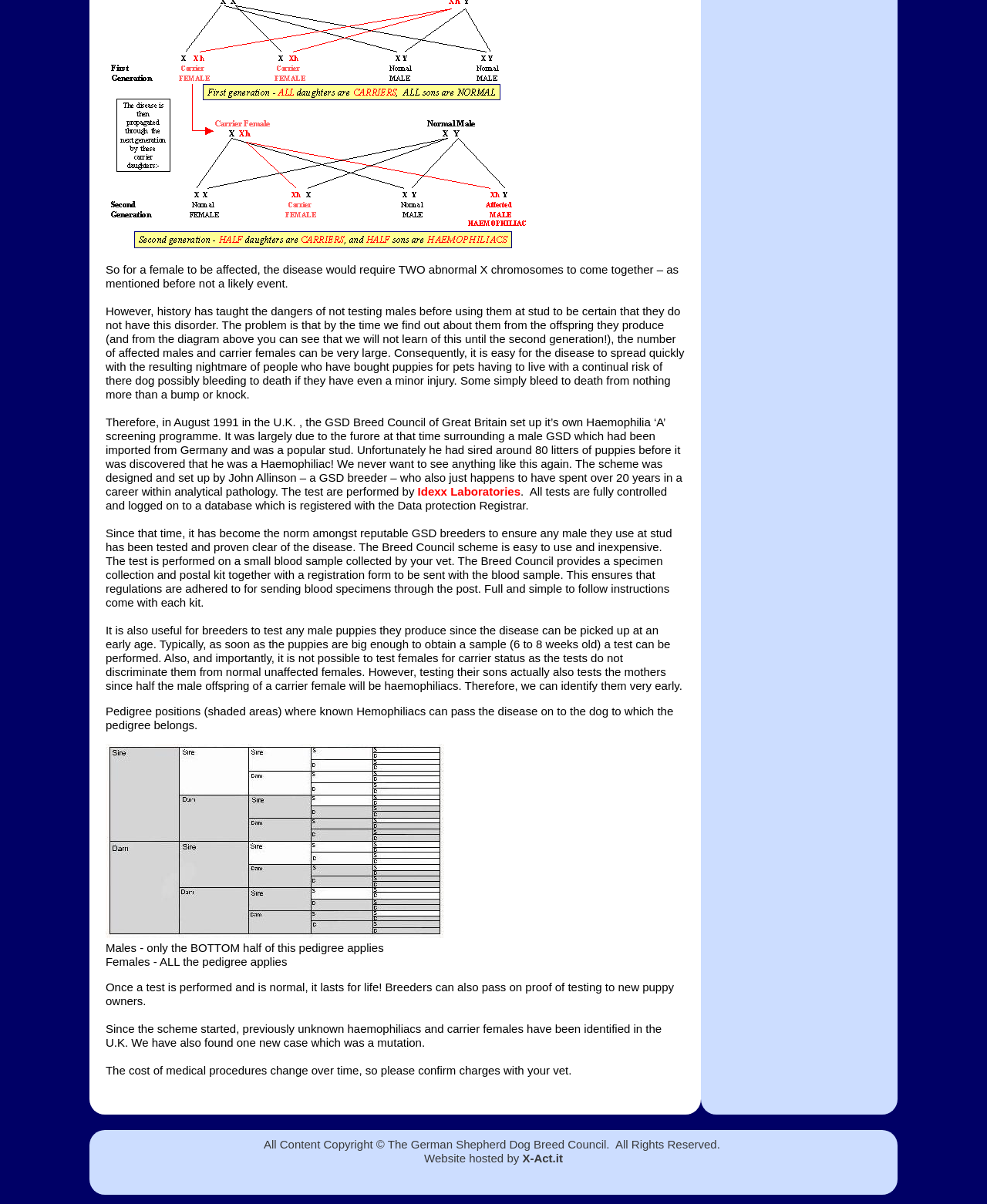Identify the bounding box of the UI element that matches this description: "Idexx Laboratories".

[0.423, 0.402, 0.527, 0.413]